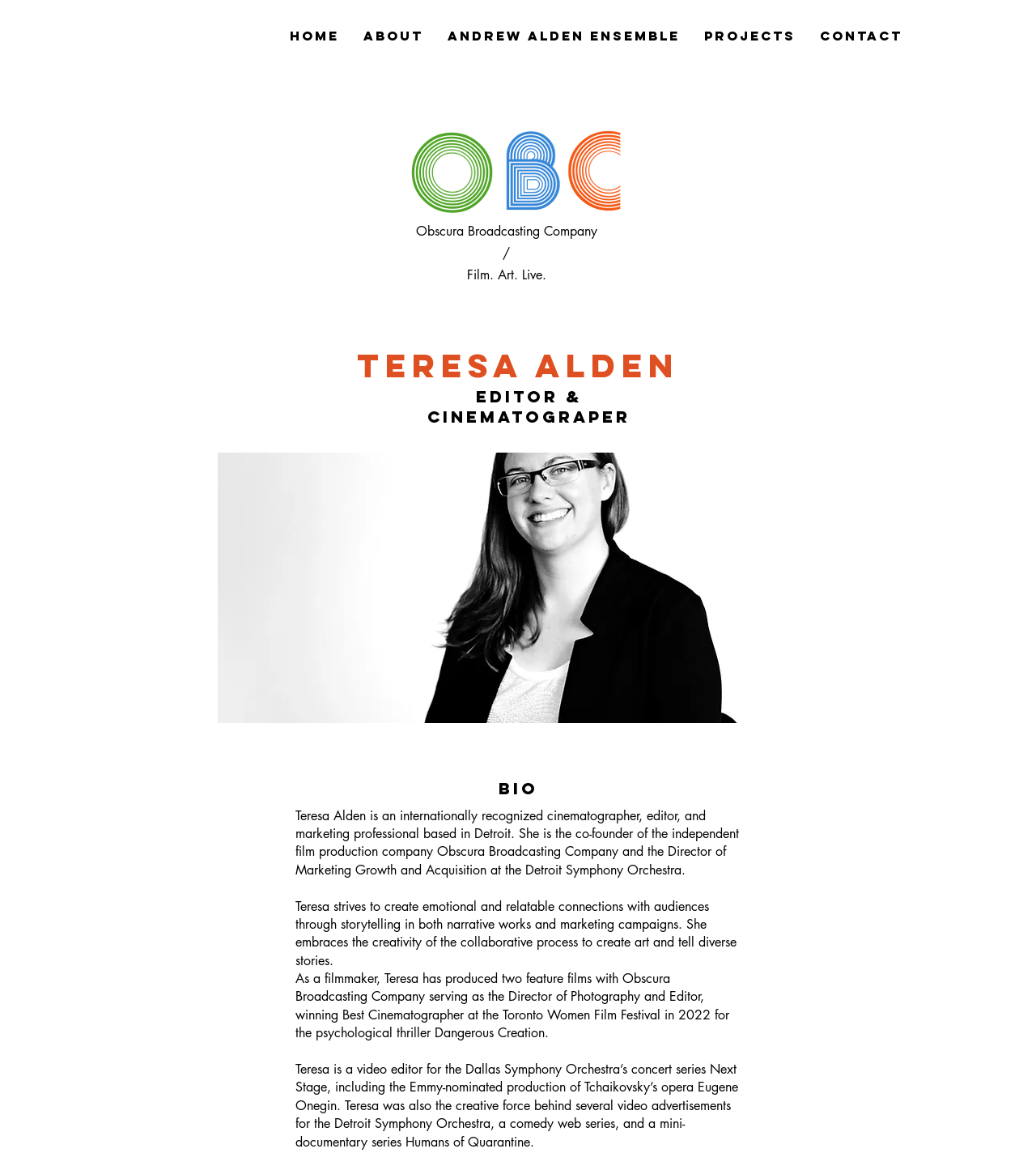What is the name of the opera Teresa worked on?
Based on the image, provide a one-word or brief-phrase response.

Eugene Onegin